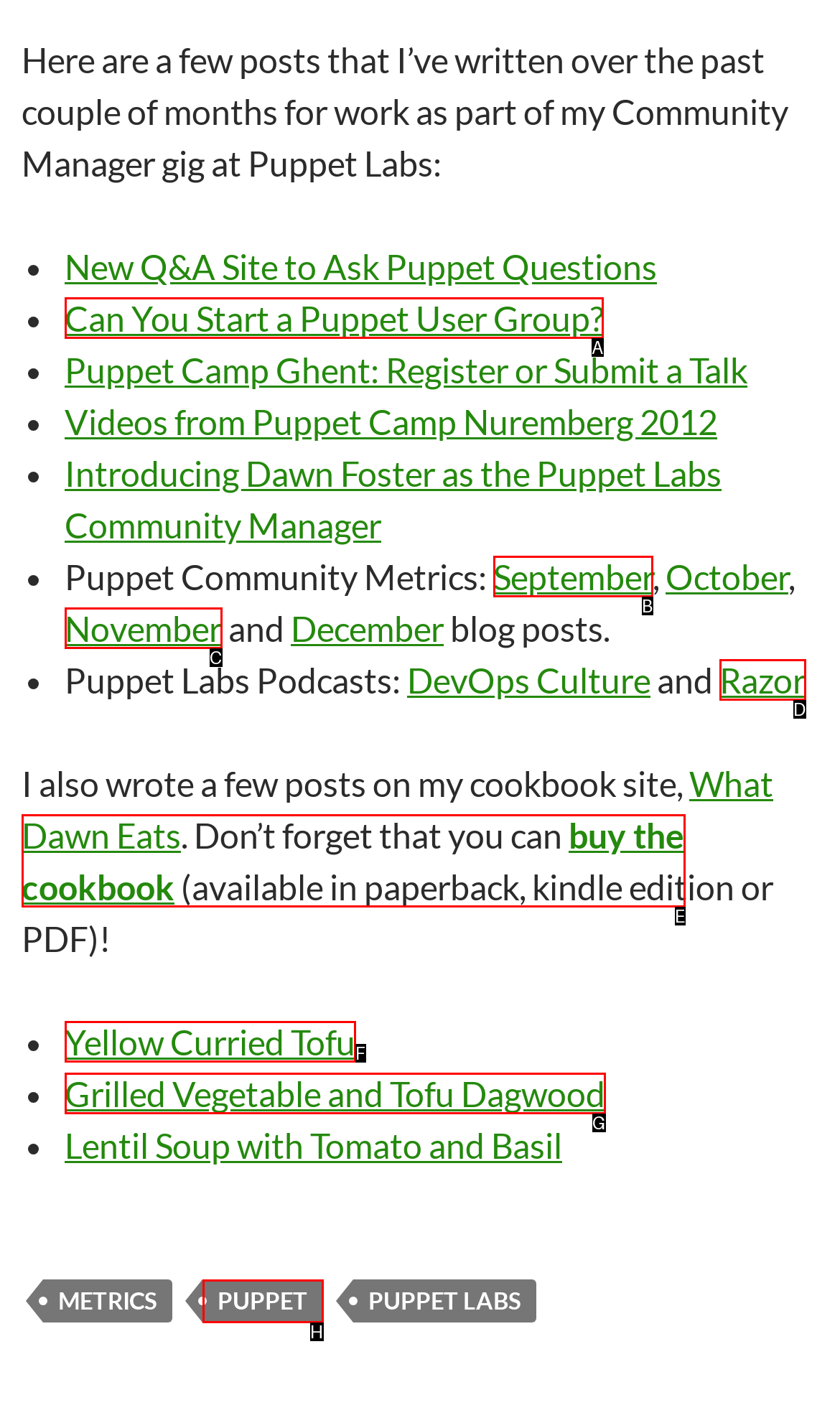Refer to the description: Grilled Vegetable and Tofu Dagwood and choose the option that best fits. Provide the letter of that option directly from the options.

G